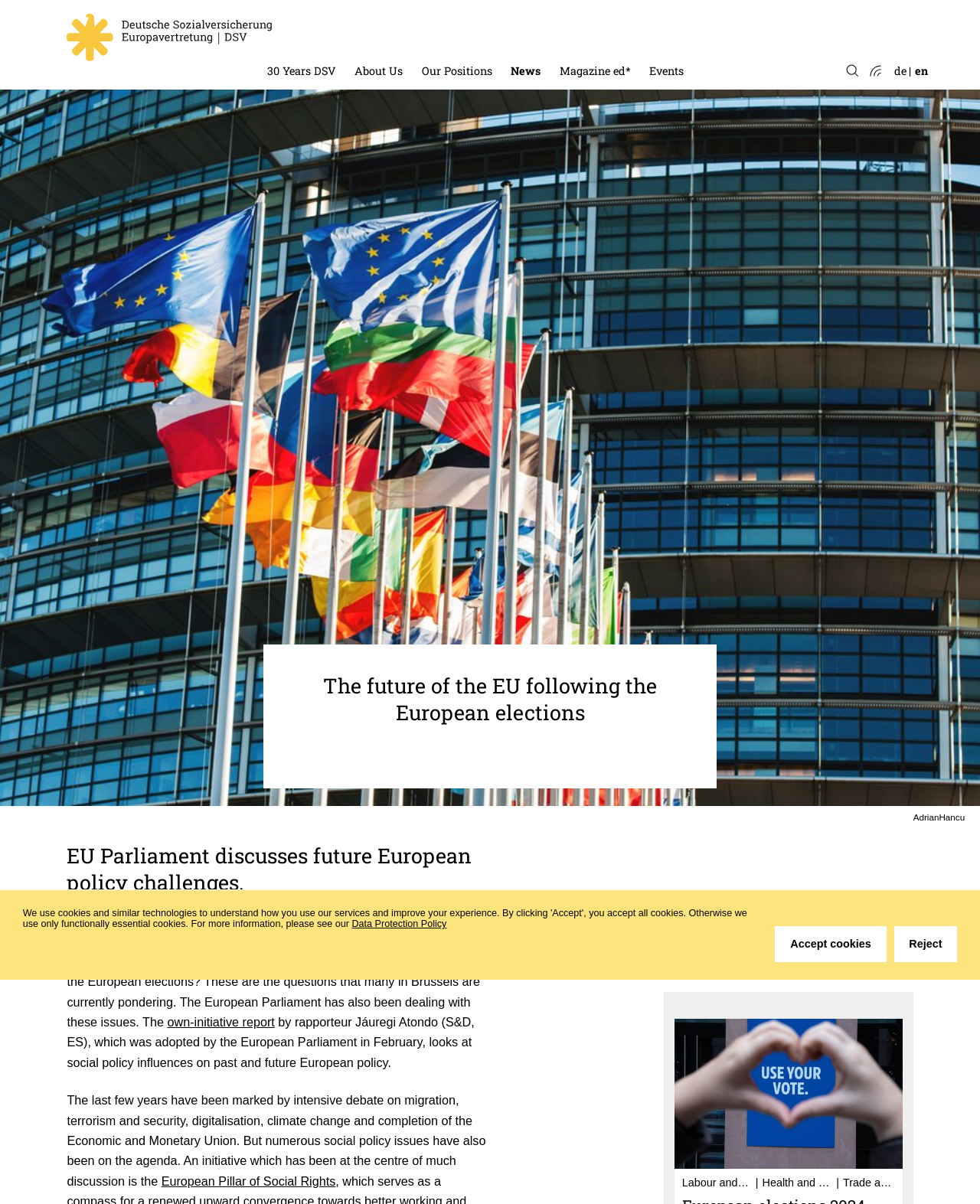How many navigation options are available?
Examine the image closely and answer the question with as much detail as possible.

I counted the number of navigation options, which are 'Main', 'Feed', 'Search', and 'Language'.